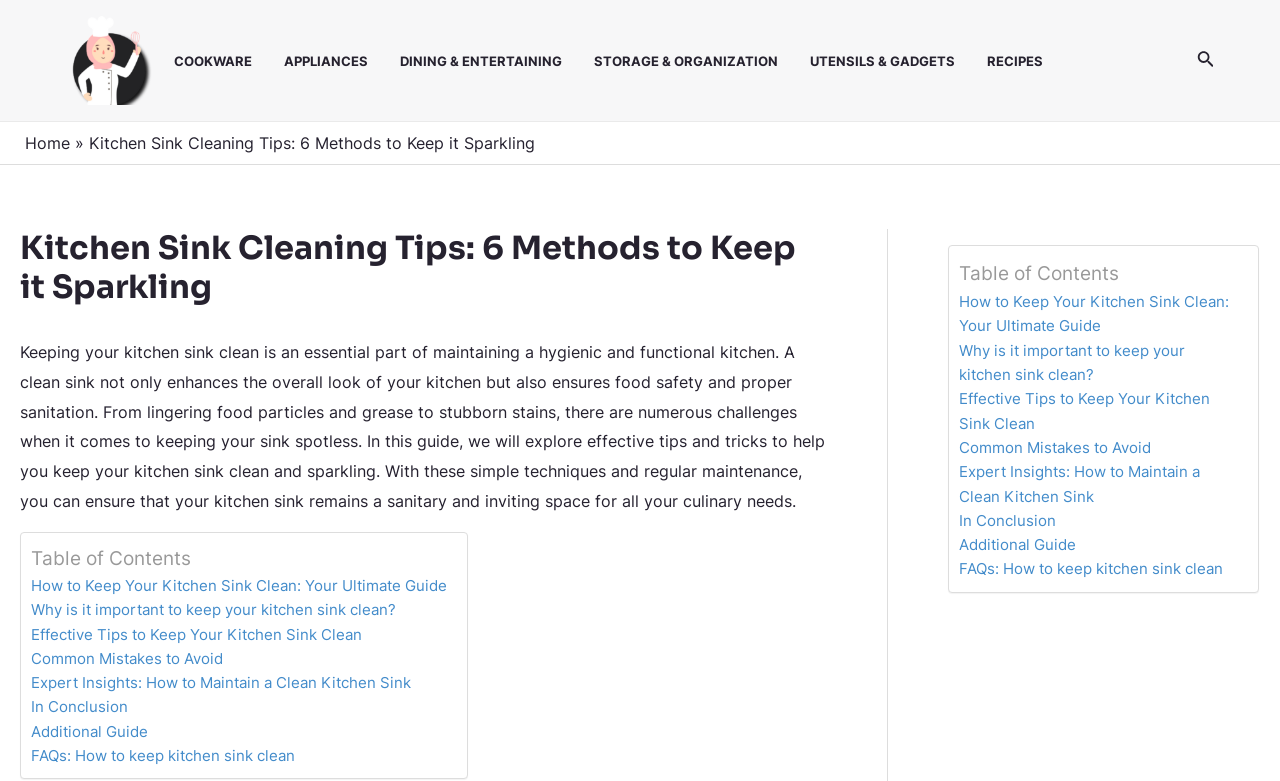Determine the bounding box coordinates for the element that should be clicked to follow this instruction: "Click on COOKWARE". The coordinates should be given as four float numbers between 0 and 1, in the format [left, top, right, bottom].

[0.136, 0.013, 0.222, 0.141]